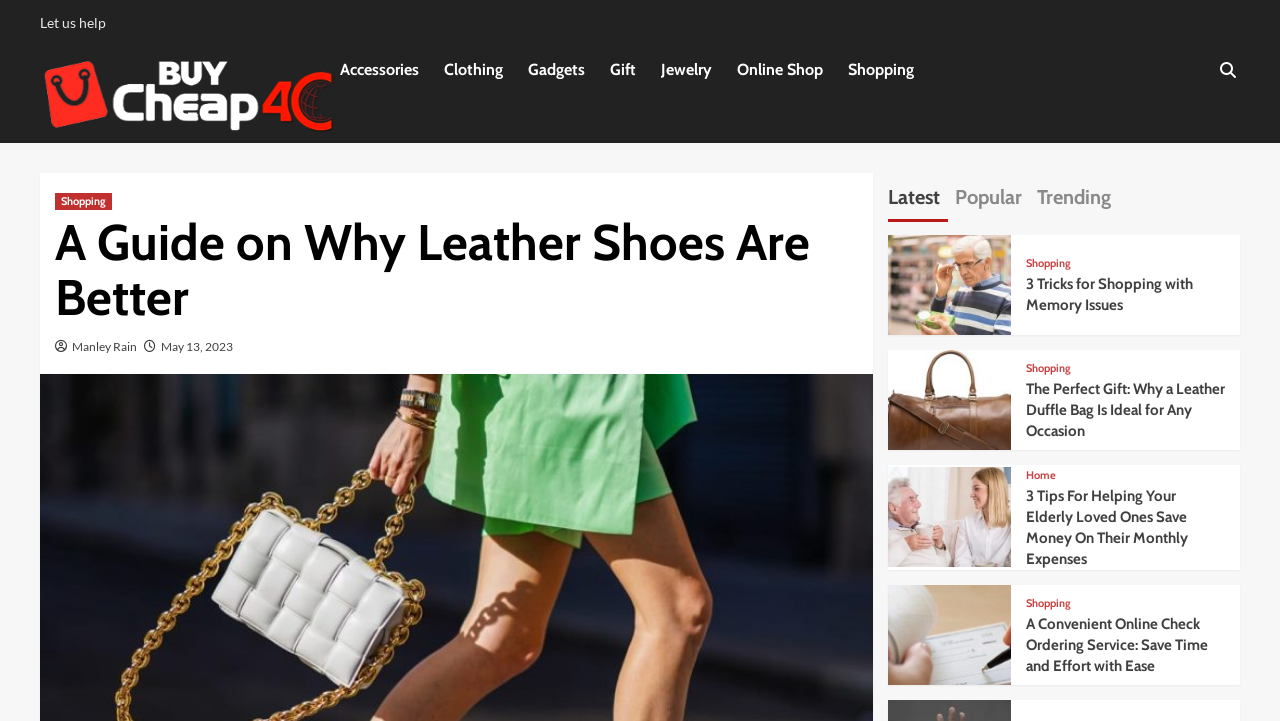Find the bounding box coordinates of the clickable area that will achieve the following instruction: "View '3 Tricks for Shopping with Memory Issues'".

[0.801, 0.381, 0.957, 0.439]